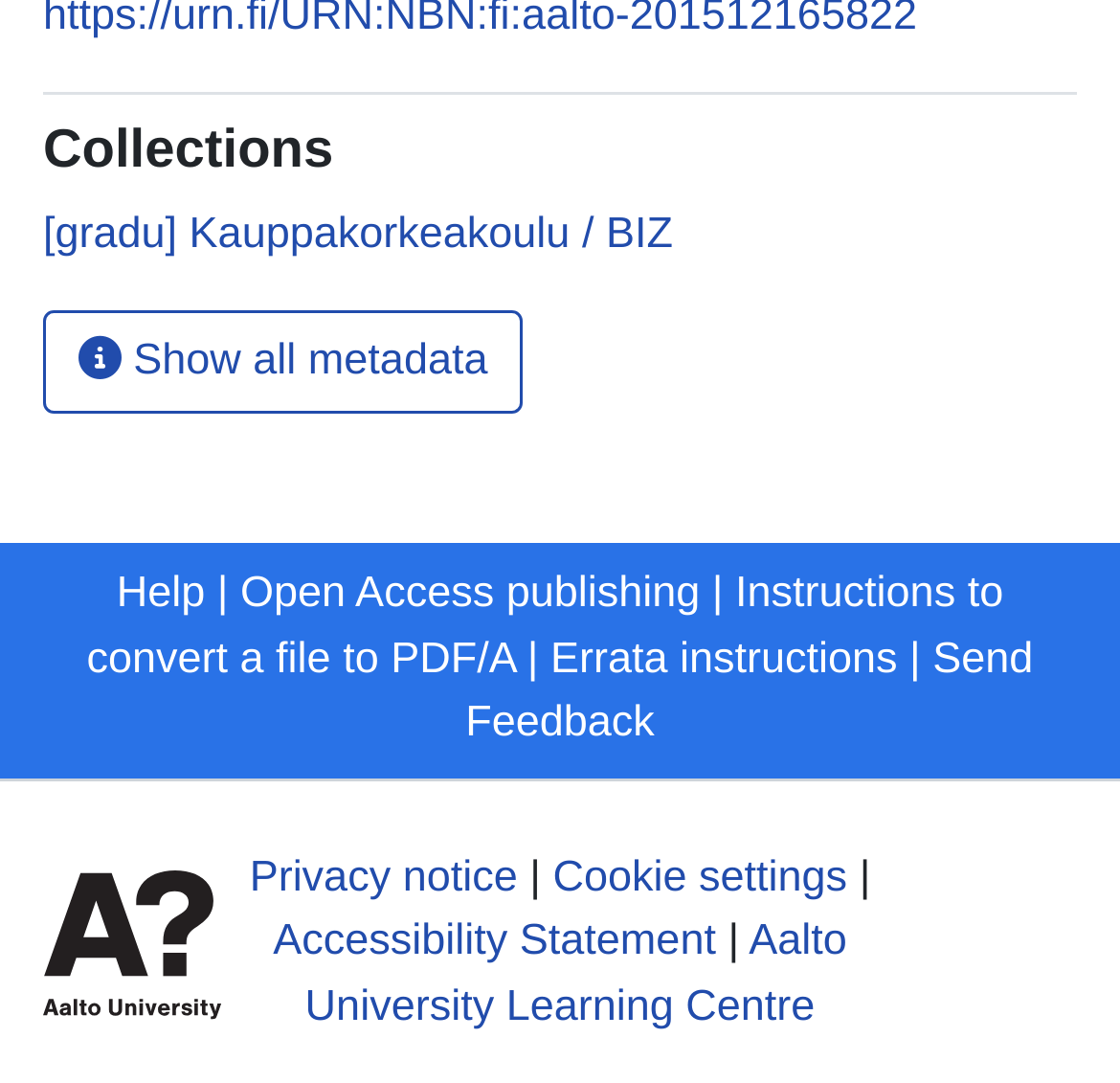Find the bounding box coordinates of the area to click in order to follow the instruction: "Click on Collections".

[0.038, 0.108, 0.962, 0.167]